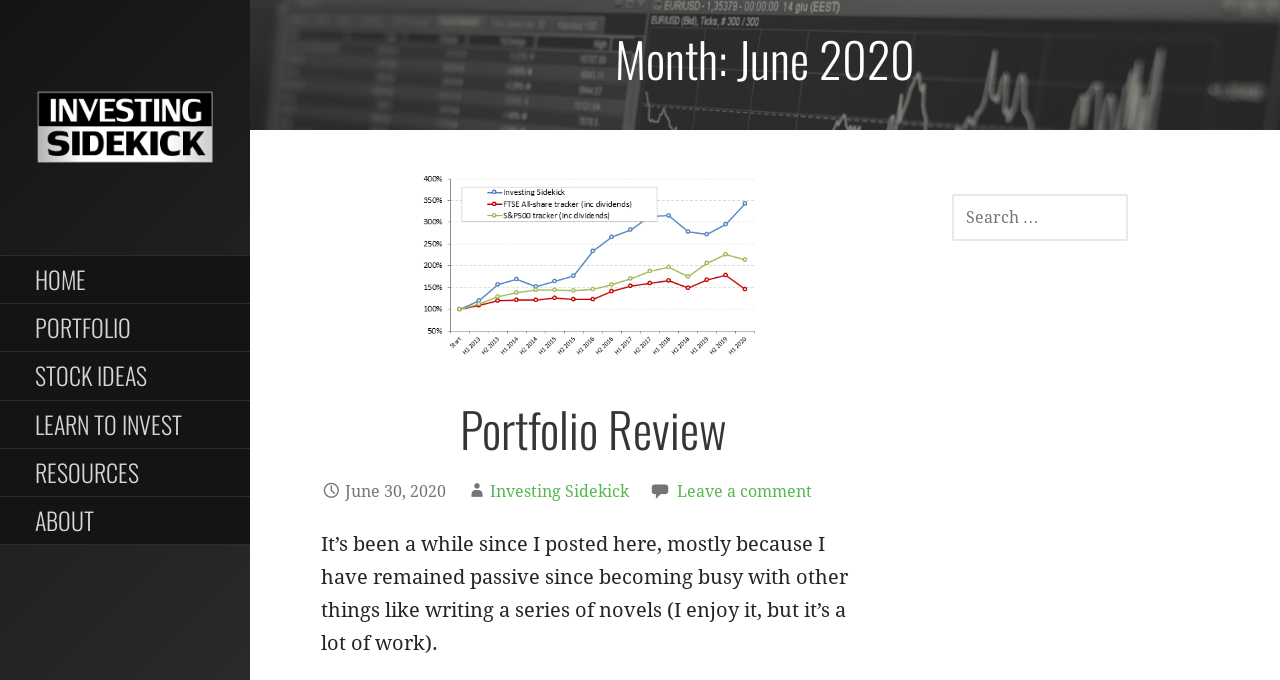What is the author of the blog doing besides writing on the blog? Using the information from the screenshot, answer with a single word or phrase.

Writing a series of novels